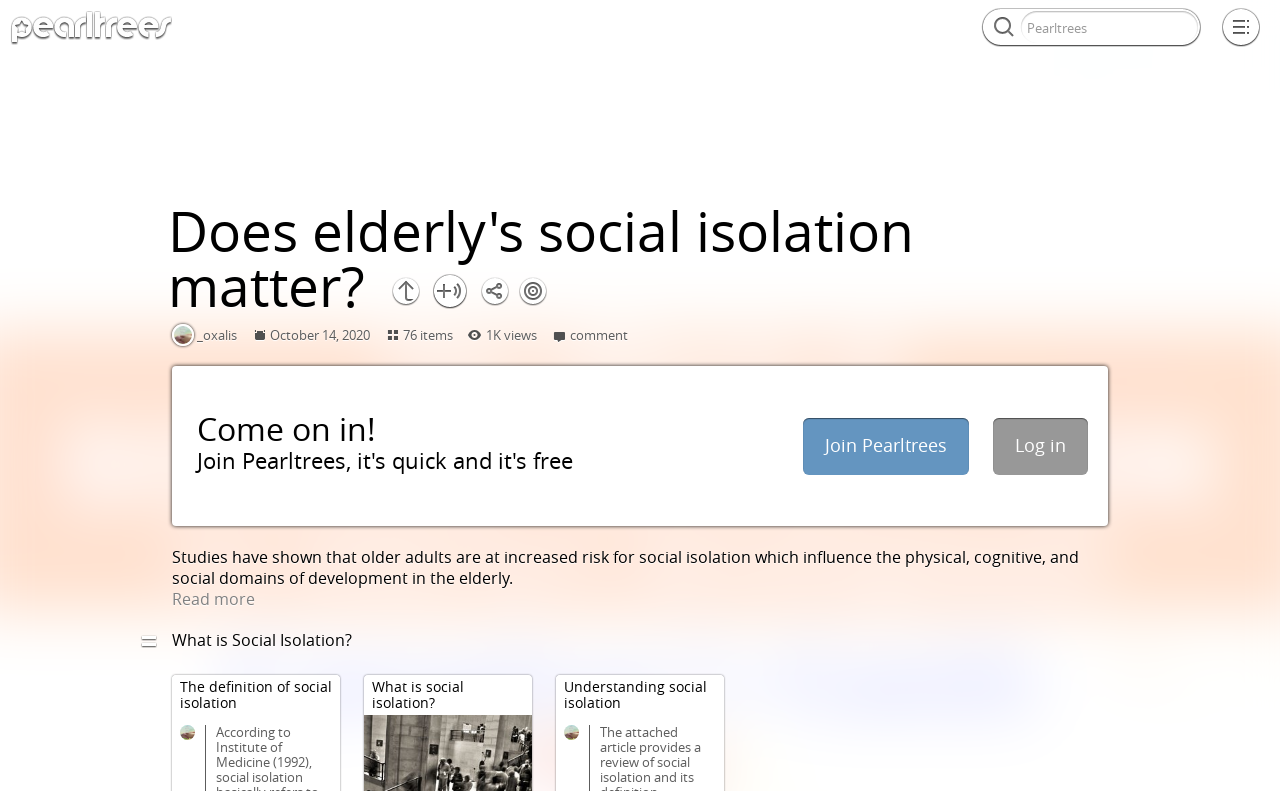What is the purpose of the 'Log in' button?
Please provide a full and detailed response to the question.

The 'Log in' button is likely intended for users who already have an account on the Pearltrees platform, allowing them to log in and access their account or profile.